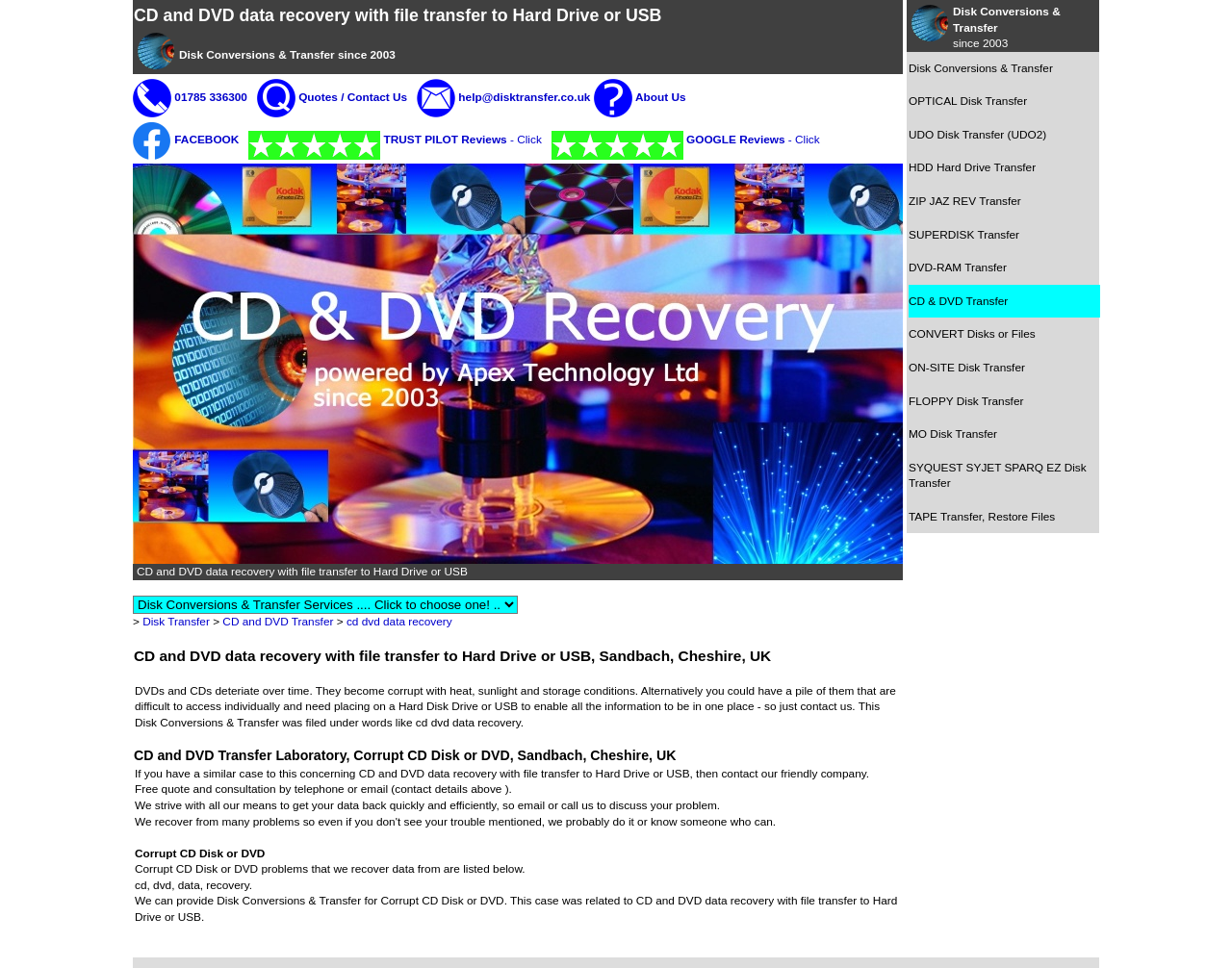Provide the bounding box for the UI element matching this description: "FACEBOOK".

[0.142, 0.137, 0.194, 0.151]